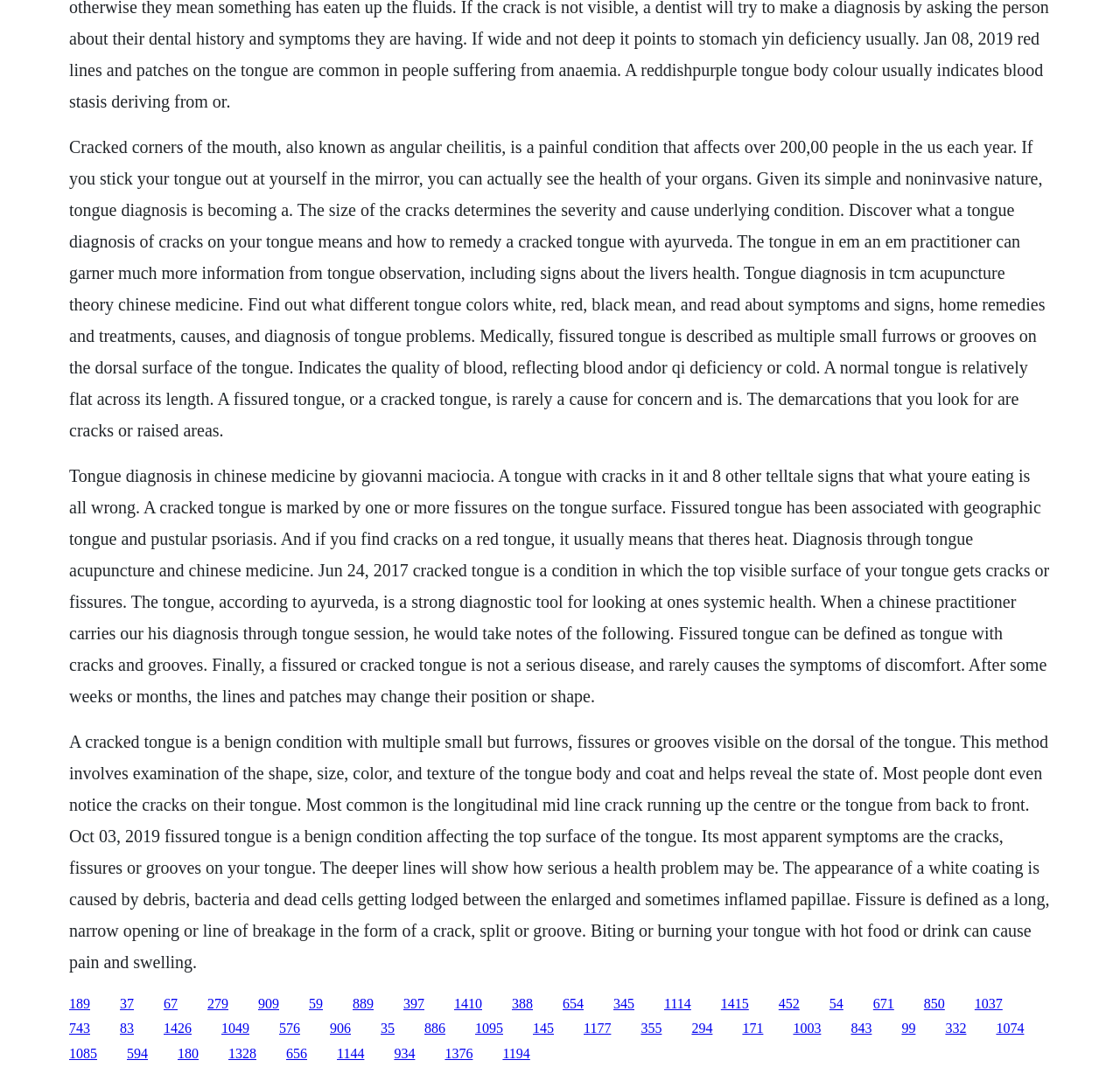How many types of tongue colors are mentioned on the webpage?
Your answer should be a single word or phrase derived from the screenshot.

three